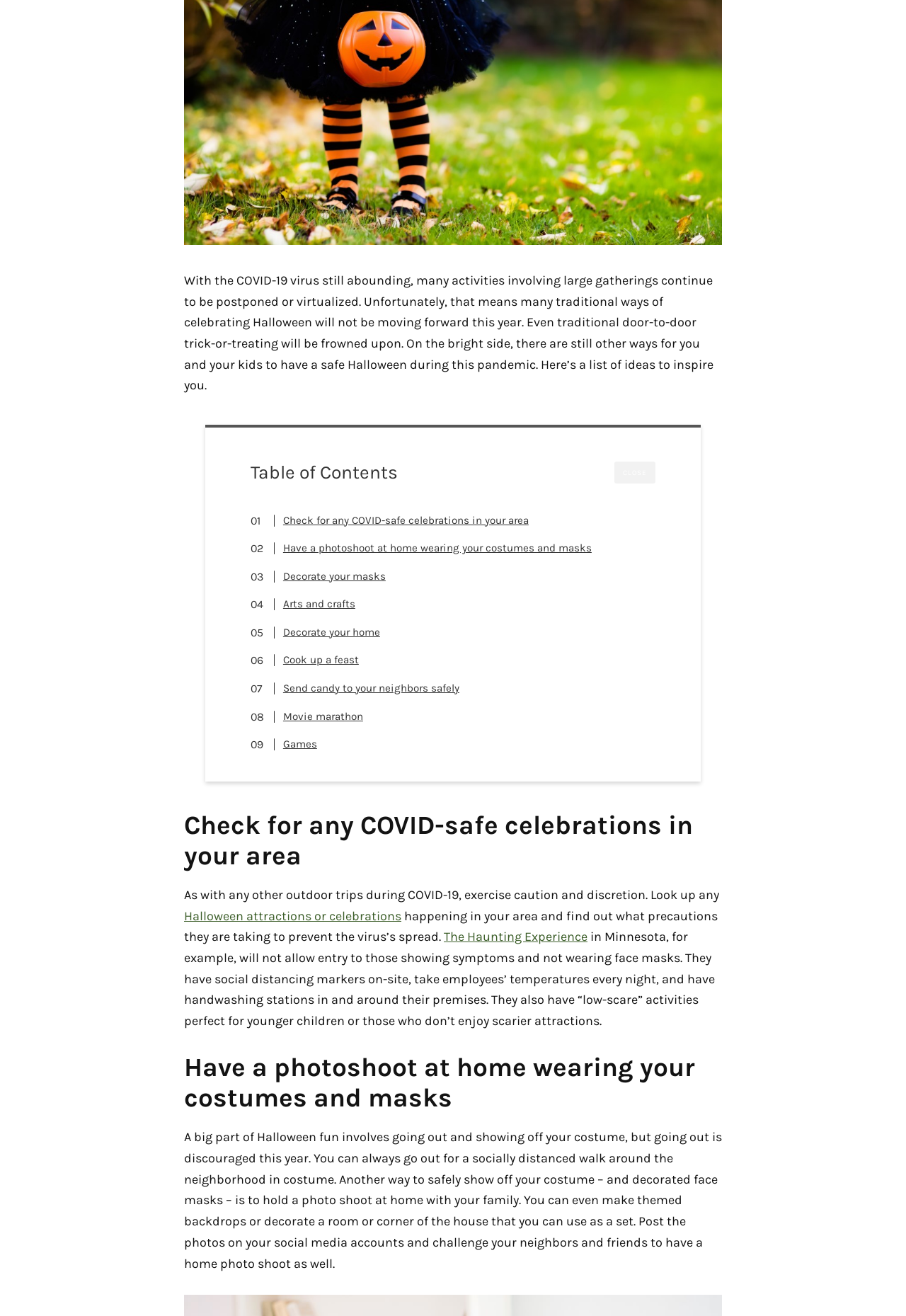Identify and provide the bounding box coordinates of the UI element described: "Decorate your home". The coordinates should be formatted as [left, top, right, bottom], with each number being a float between 0 and 1.

[0.293, 0.474, 0.419, 0.487]